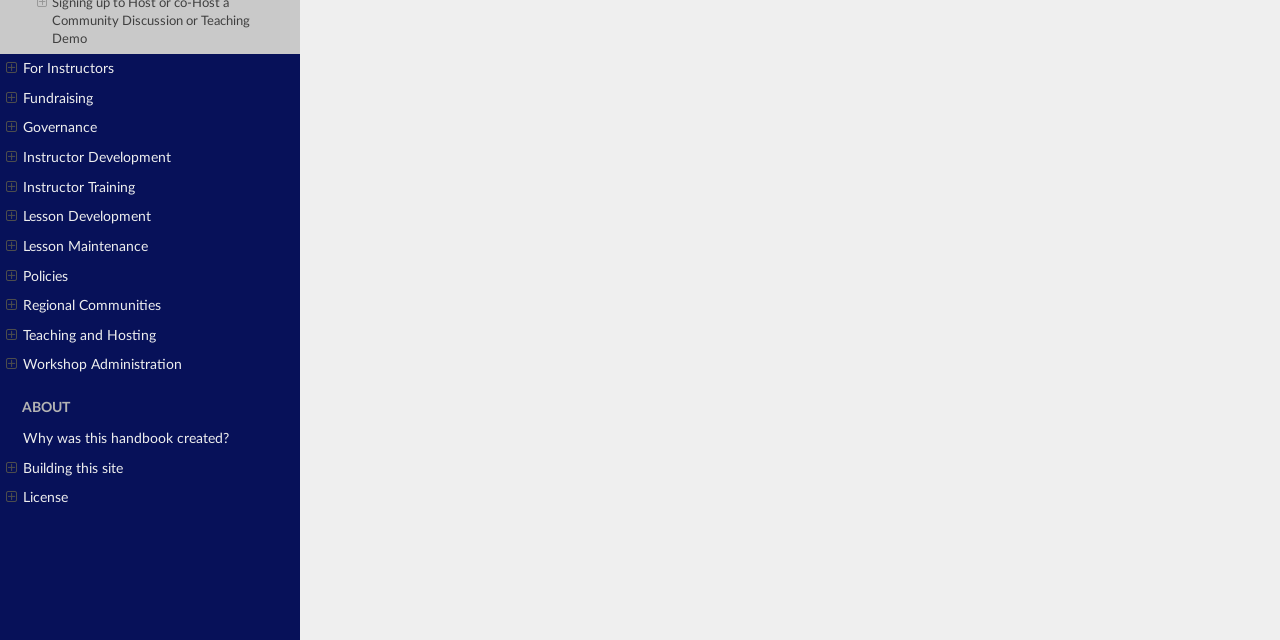Please determine the bounding box coordinates for the UI element described here. Use the format (top-left x, top-left y, bottom-right x, bottom-right y) with values bounded between 0 and 1: Building this site

[0.0, 0.709, 0.234, 0.755]